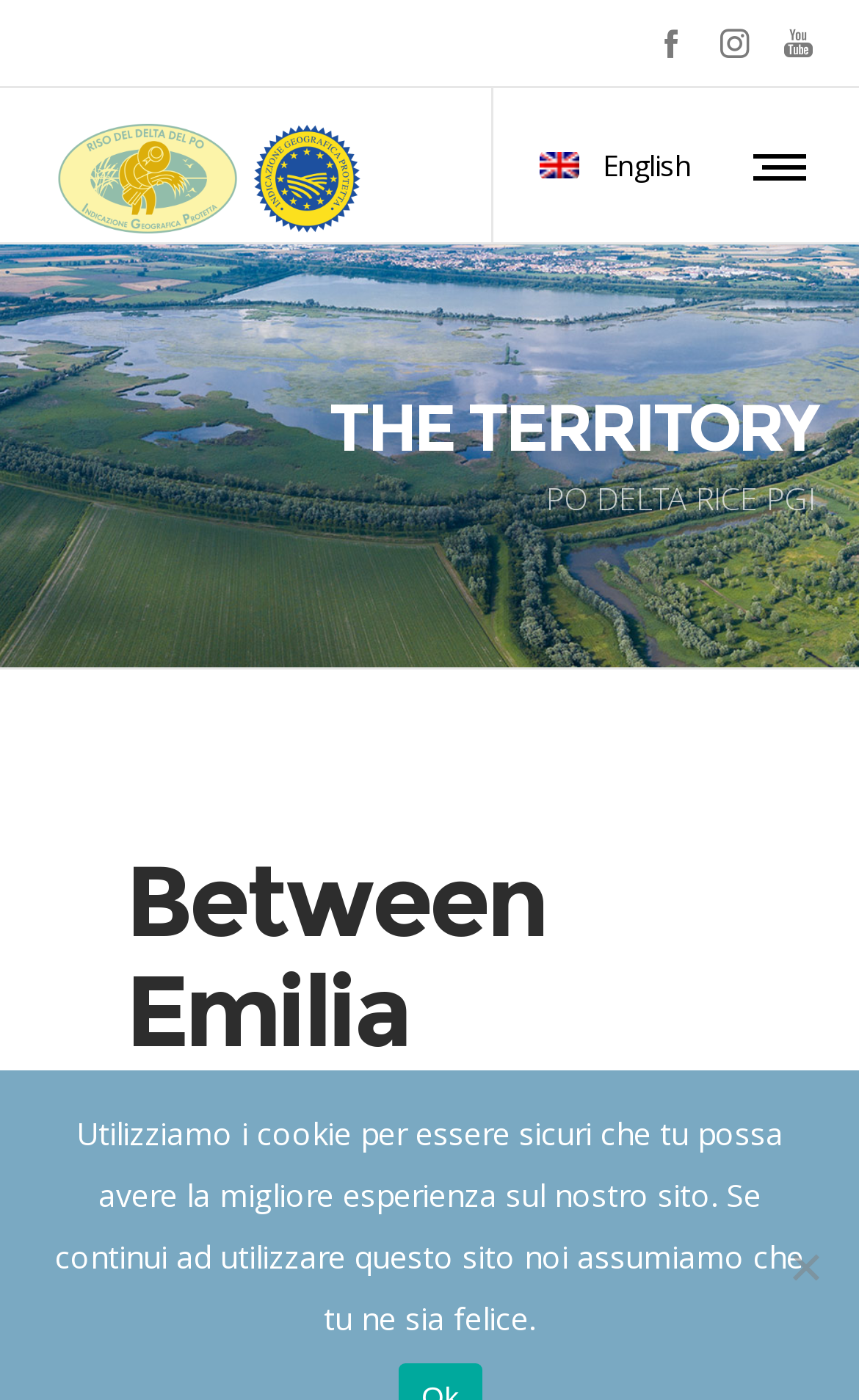Is there a logo present on the webpage?
Examine the webpage screenshot and provide an in-depth answer to the question.

A mobile logo is present on the webpage, which can be found at the top left corner, represented by the image 'Mobile logo'.